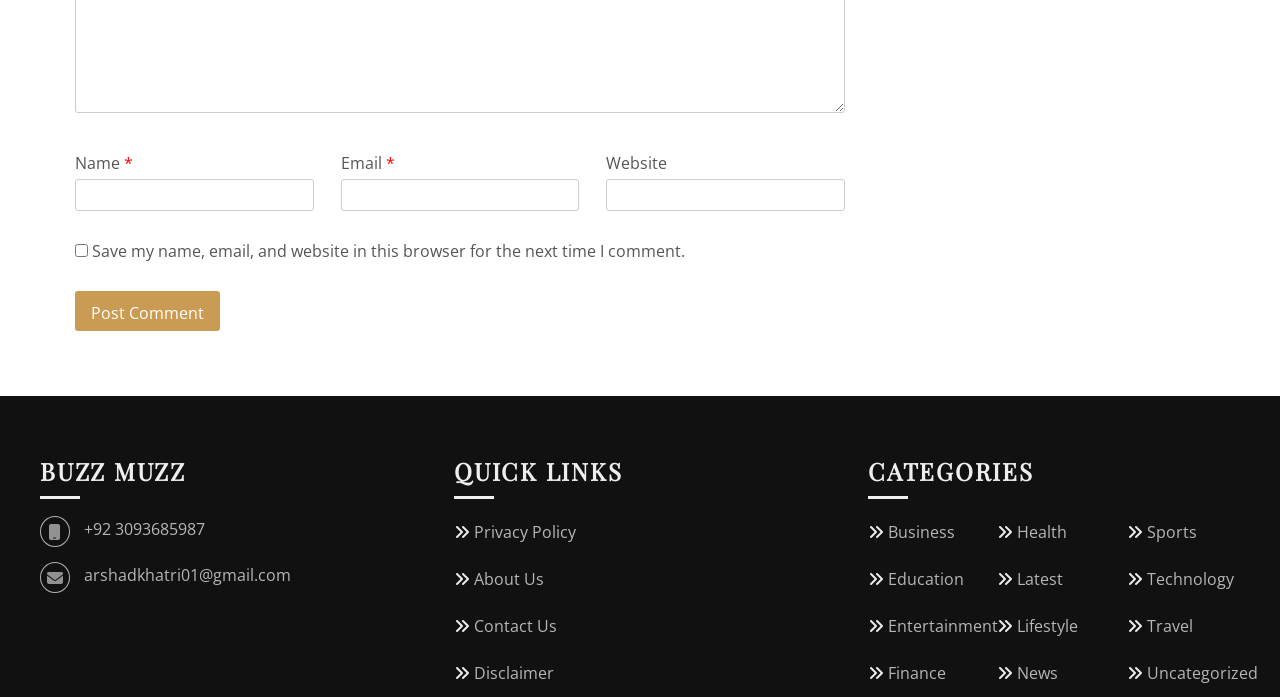Using the description "parent_node: Website name="url"", predict the bounding box of the relevant HTML element.

[0.474, 0.257, 0.66, 0.303]